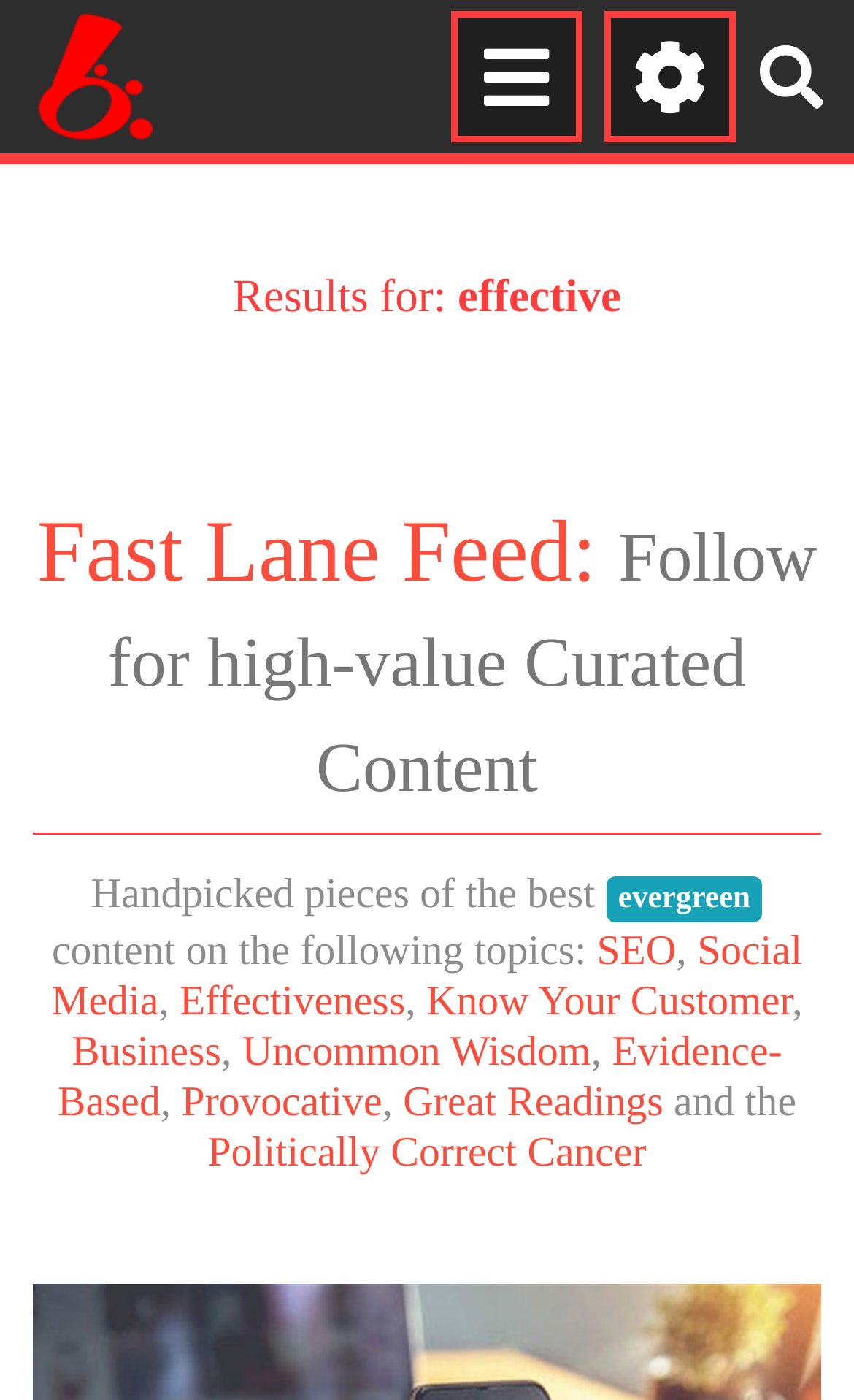What is the purpose of the Fast Lane Feed?
Make sure to answer the question with a detailed and comprehensive explanation.

The Fast Lane Feed section on the webpage has a heading that explicitly states 'Follow for high-value Curated Content', indicating that users can follow this feed to access high-quality, curated content.